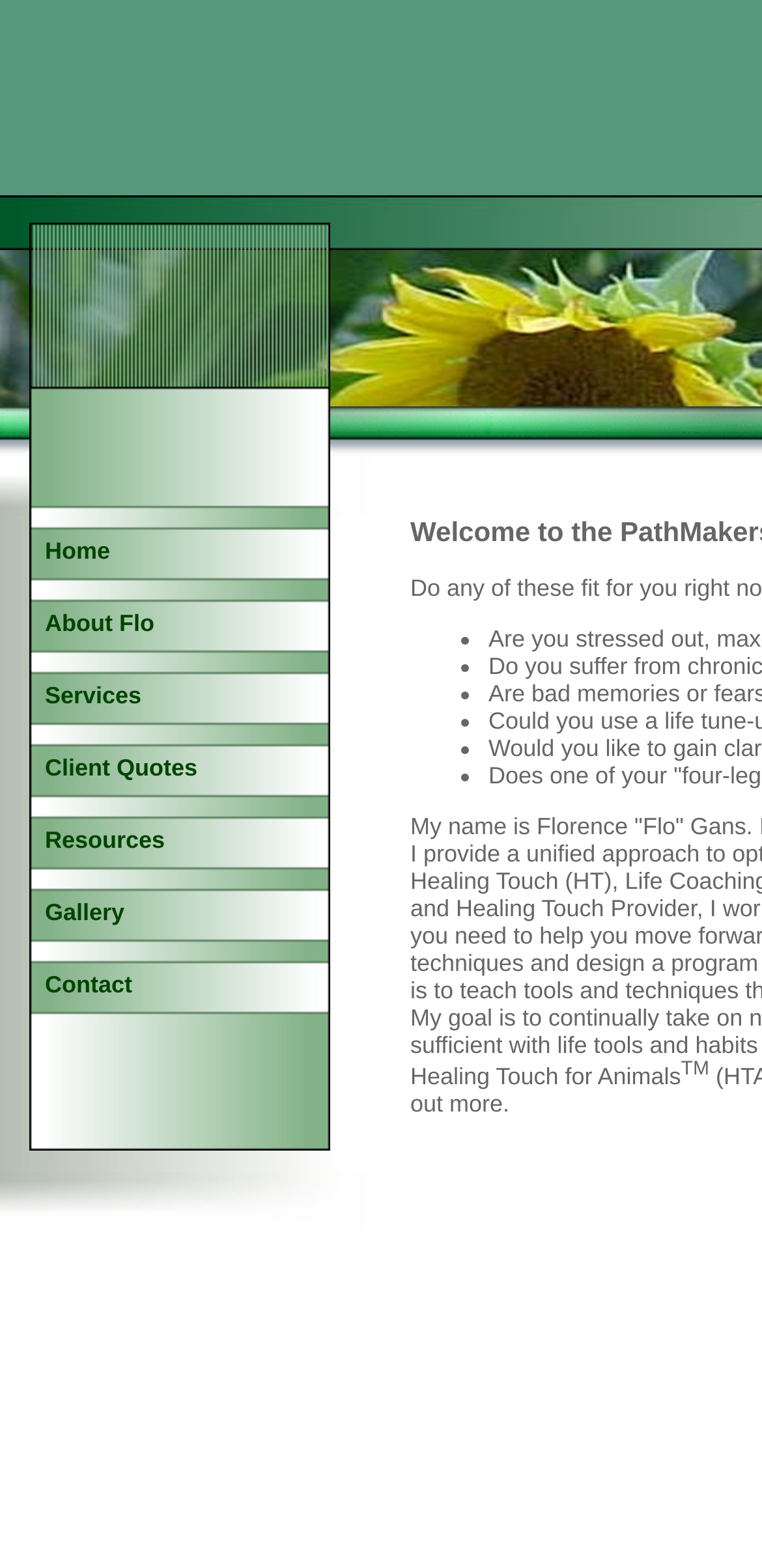Identify the bounding box coordinates for the UI element mentioned here: "Client Quotes". Provide the coordinates as four float values between 0 and 1, i.e., [left, top, right, bottom].

[0.038, 0.468, 0.433, 0.515]